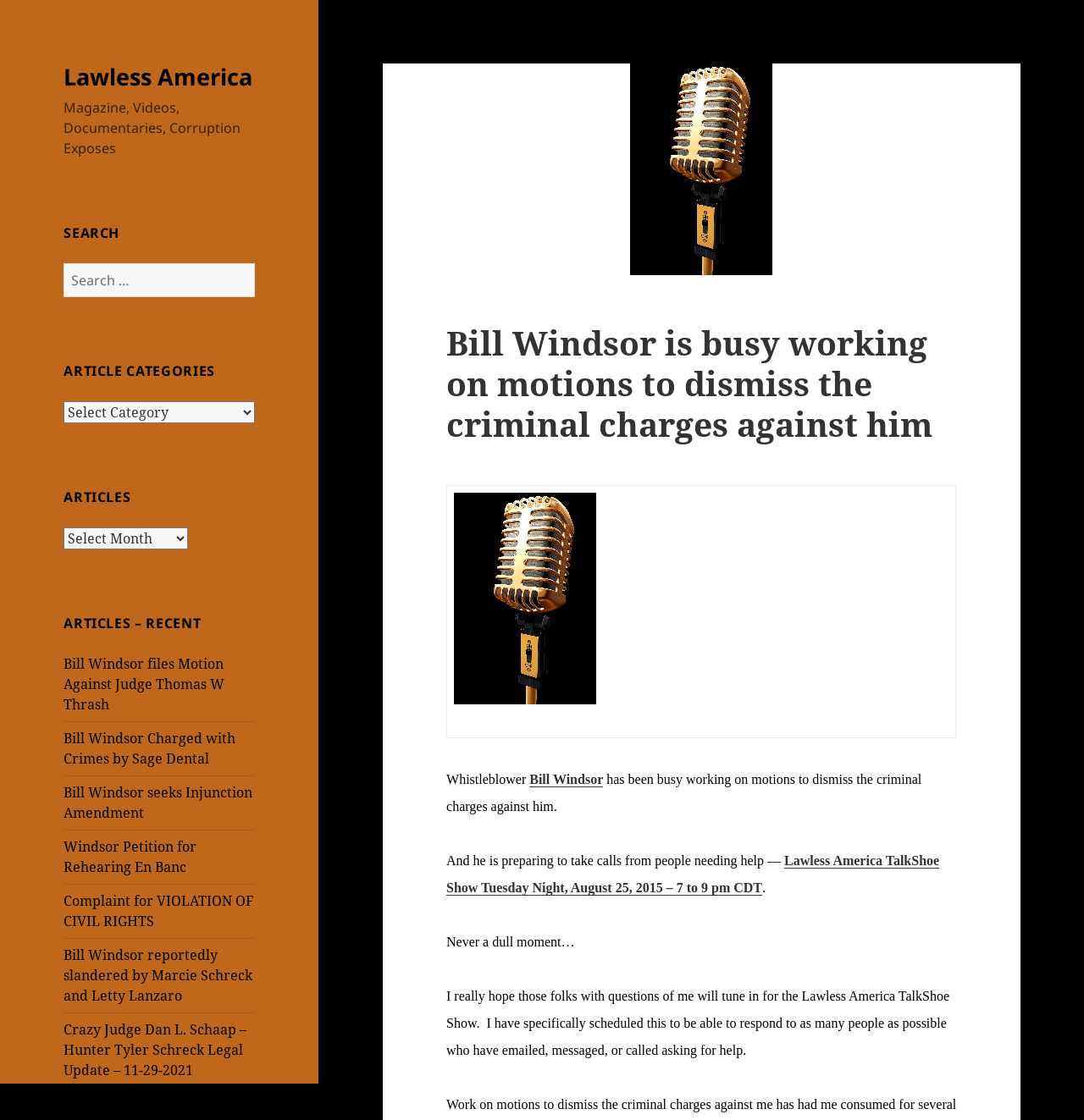Please find the bounding box coordinates in the format (top-left x, top-left y, bottom-right x, bottom-right y) for the given element description. Ensure the coordinates are floating point numbers between 0 and 1. Description: Bill Windsor

[0.488, 0.69, 0.556, 0.703]